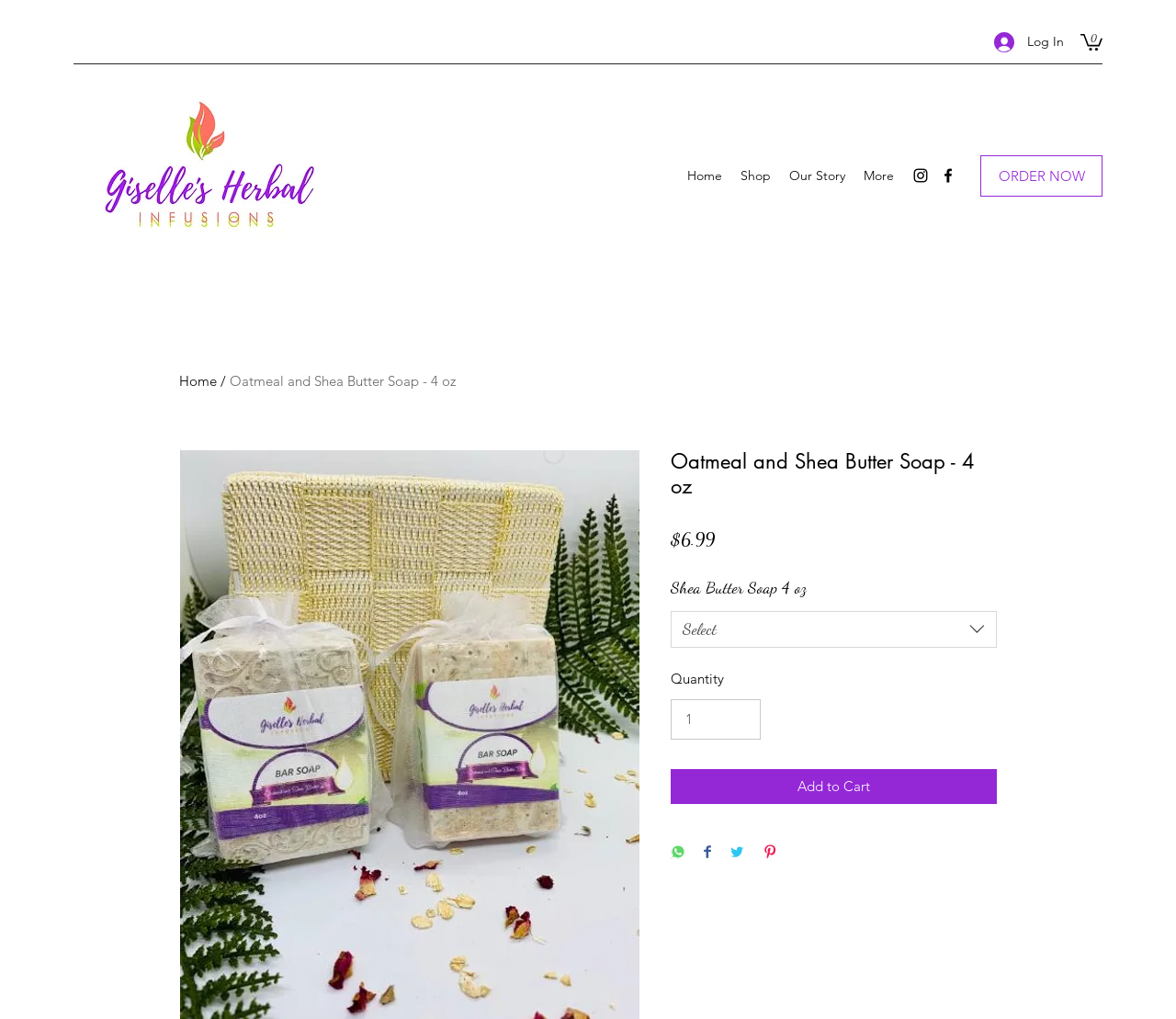Respond to the question with just a single word or phrase: 
How many navigation links are available in the site navigation?

4